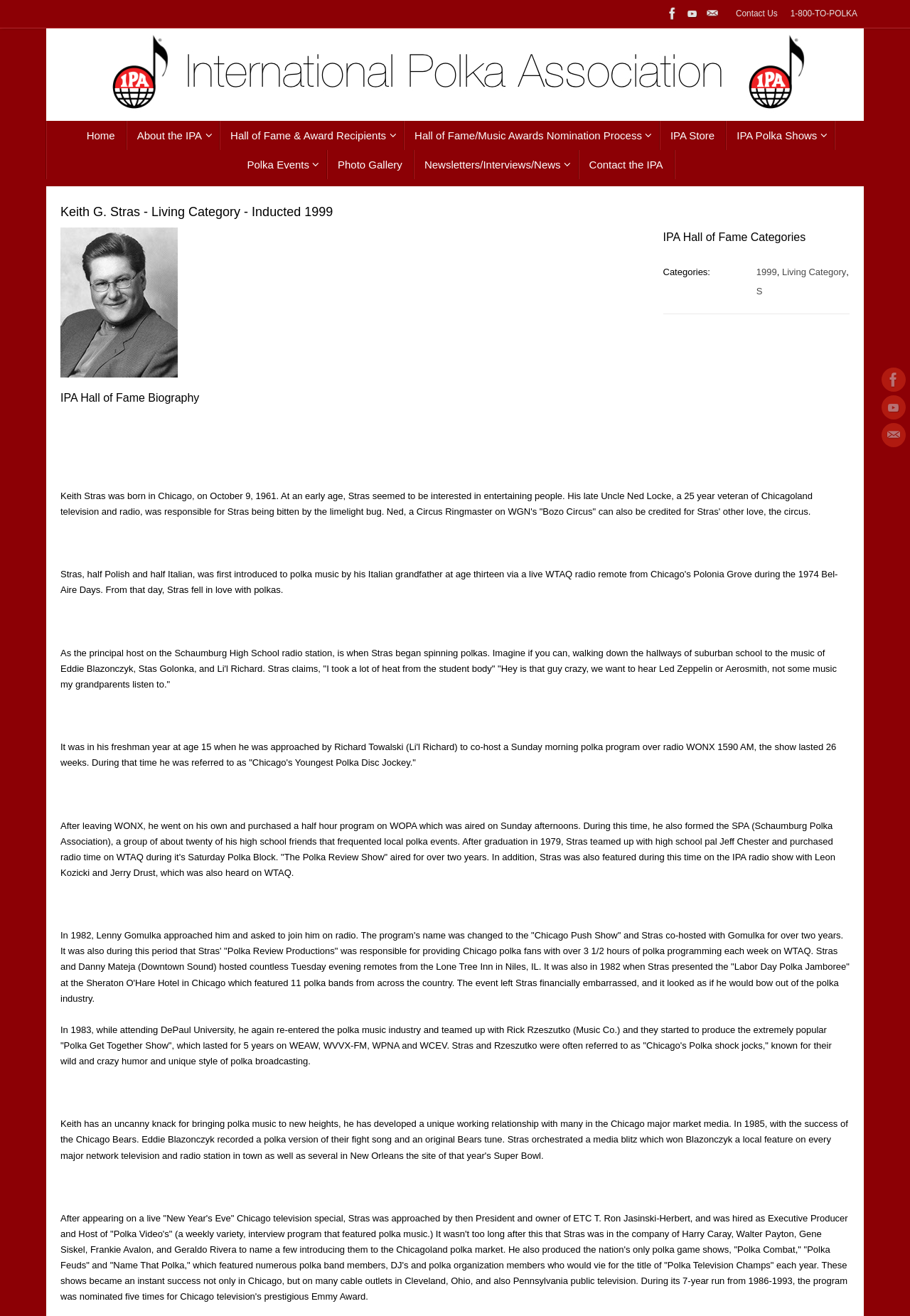What is the year Keith Stras was born?
Using the information from the image, give a concise answer in one word or a short phrase.

1961